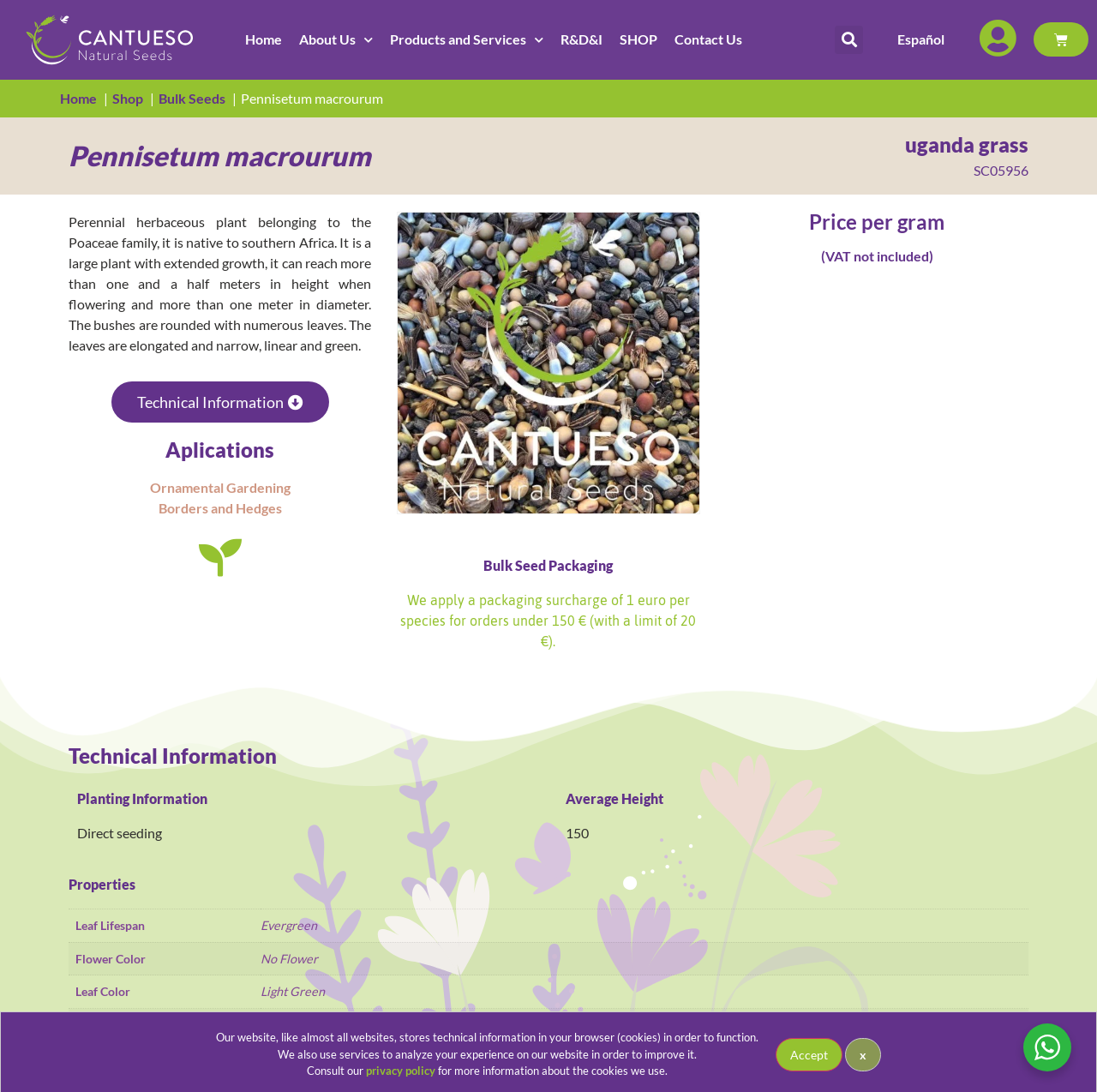Locate the bounding box coordinates of the clickable part needed for the task: "click the SHOP link".

[0.557, 0.018, 0.607, 0.055]